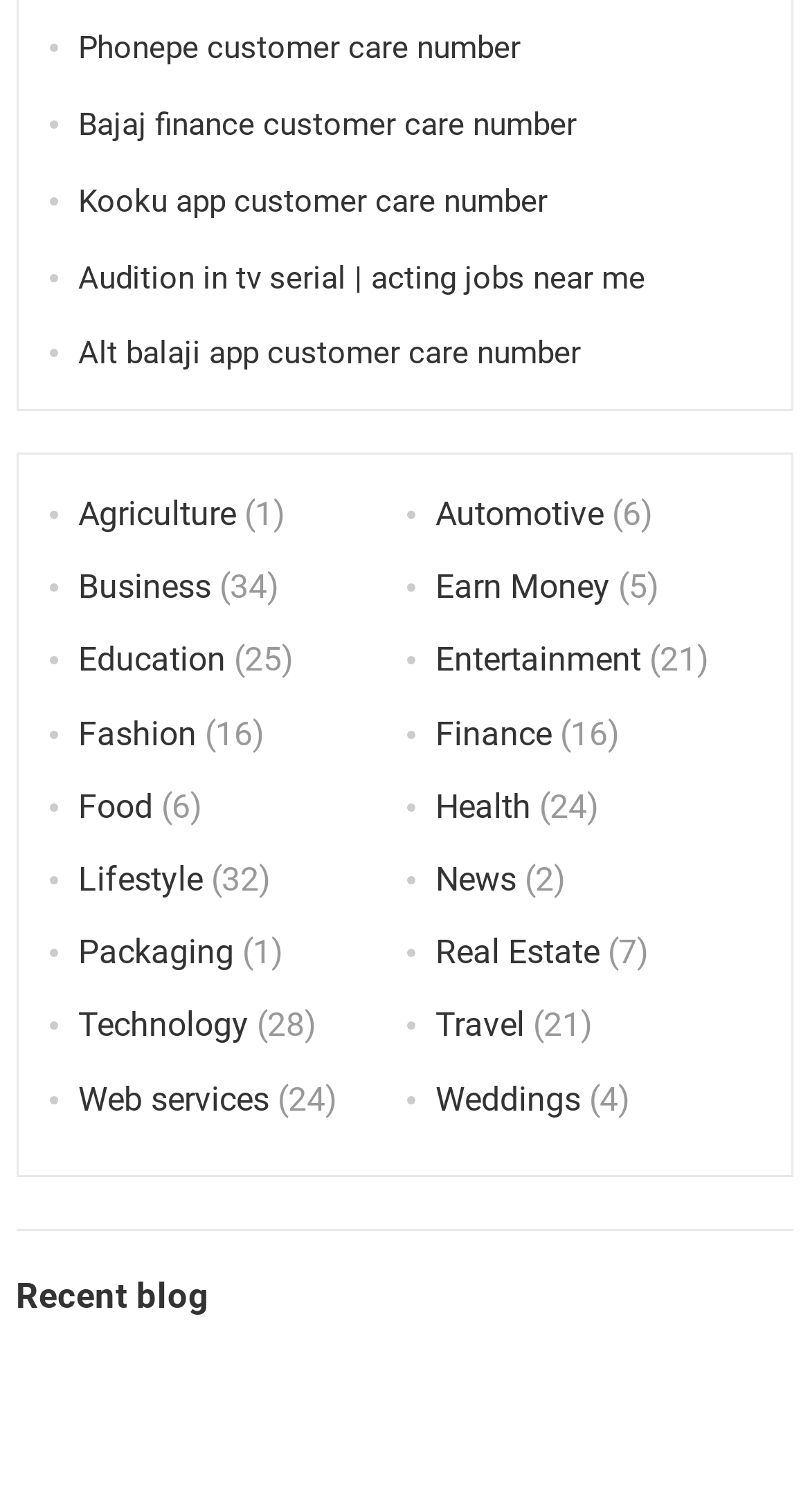Given the description: "Food", determine the bounding box coordinates of the UI element. The coordinates should be formatted as four float numbers between 0 and 1, [left, top, right, bottom].

[0.097, 0.52, 0.189, 0.546]